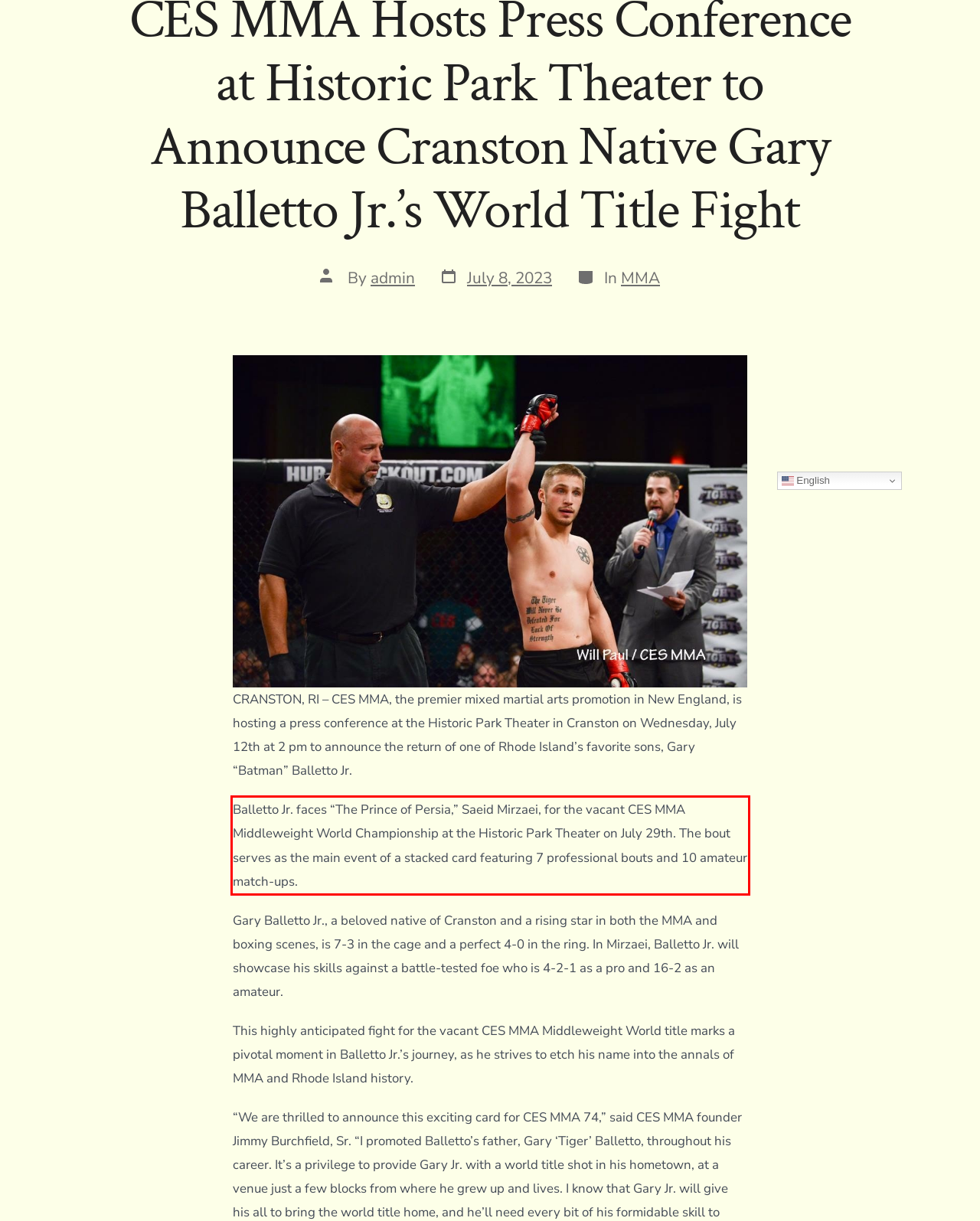Examine the webpage screenshot and use OCR to recognize and output the text within the red bounding box.

Balletto Jr. faces “The Prince of Persia,” Saeid Mirzaei, for the vacant CES MMA Middleweight World Championship at the Historic Park Theater on July 29th. The bout serves as the main event of a stacked card featuring 7 professional bouts and 10 amateur match-ups.